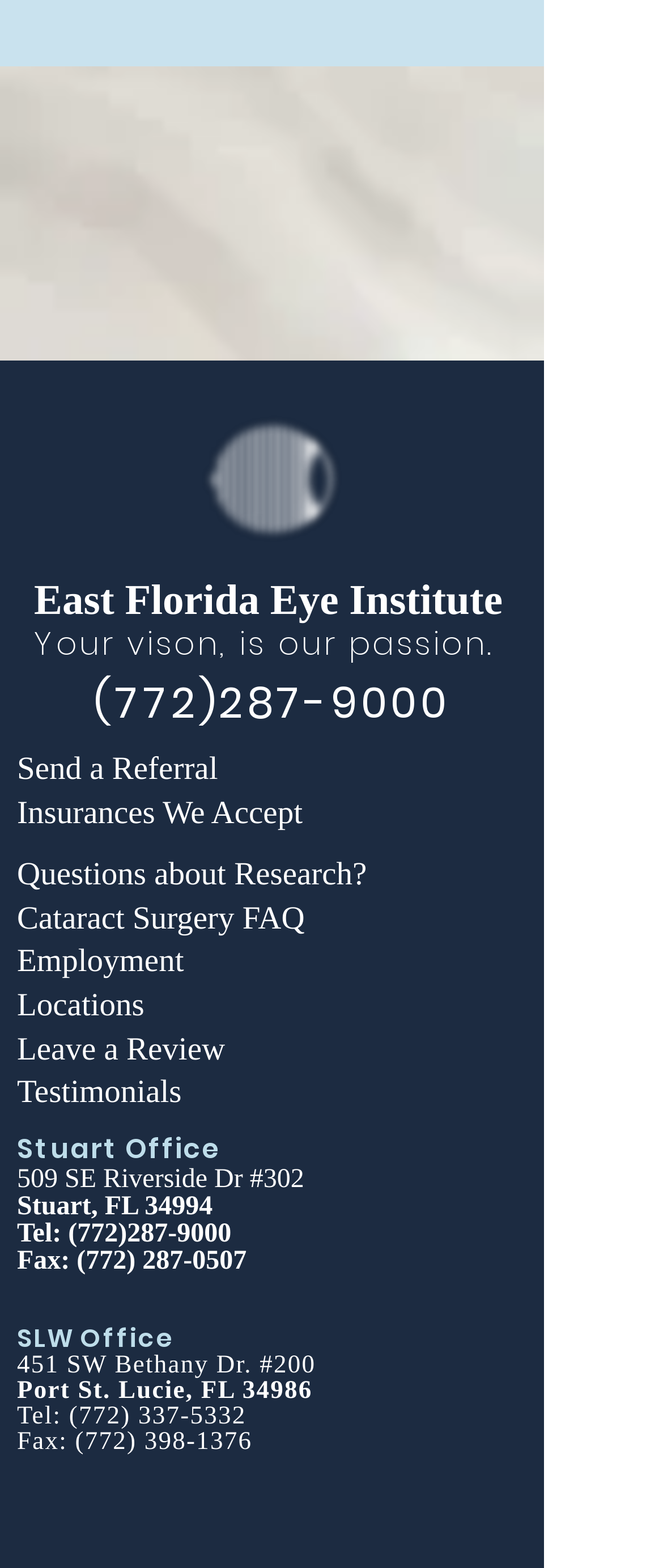Locate the bounding box coordinates of the clickable part needed for the task: "Call the office".

[0.142, 0.43, 0.679, 0.468]